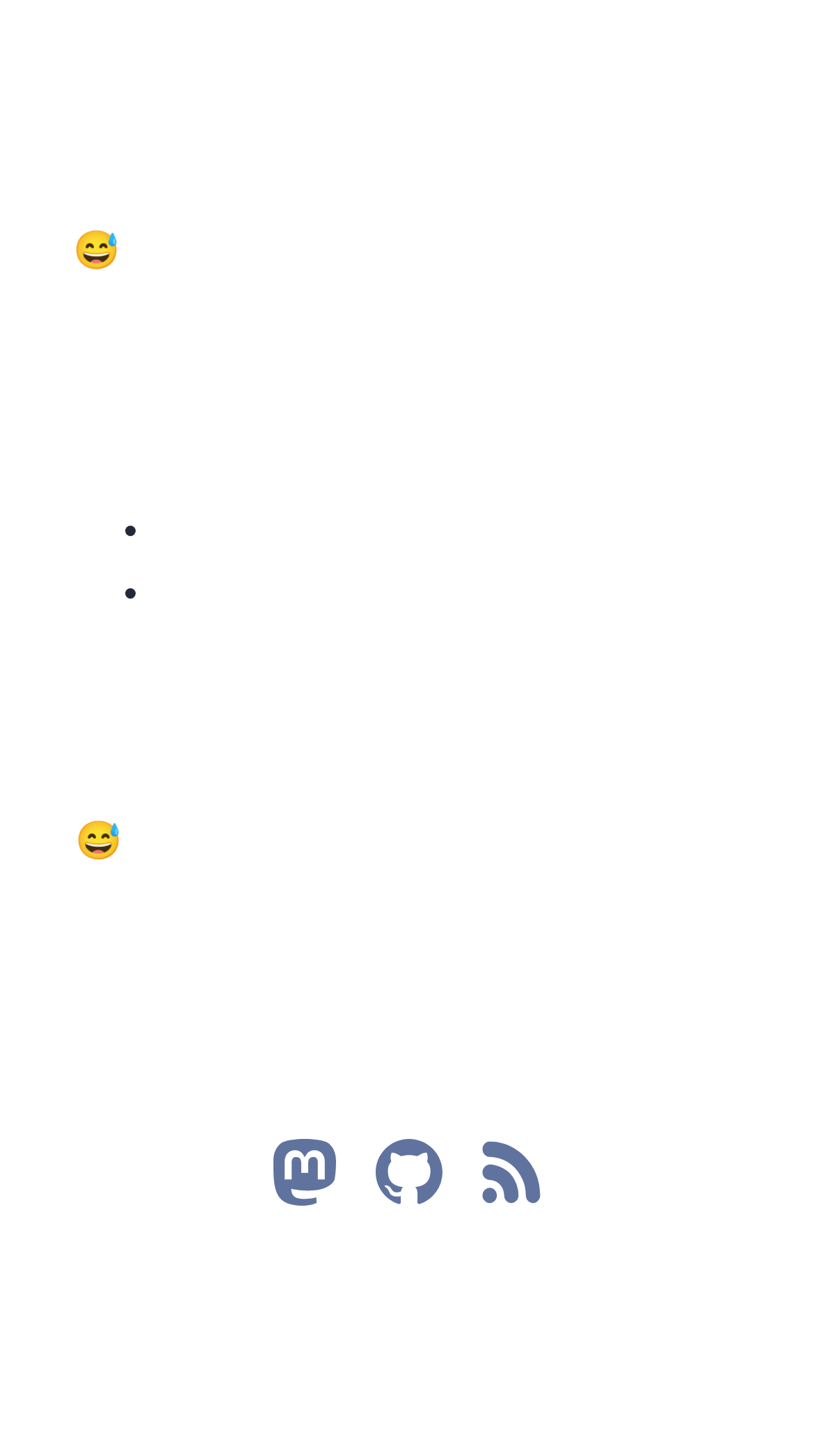Answer the following query concisely with a single word or phrase:
What is the purpose of the author's reading update?

To share articles